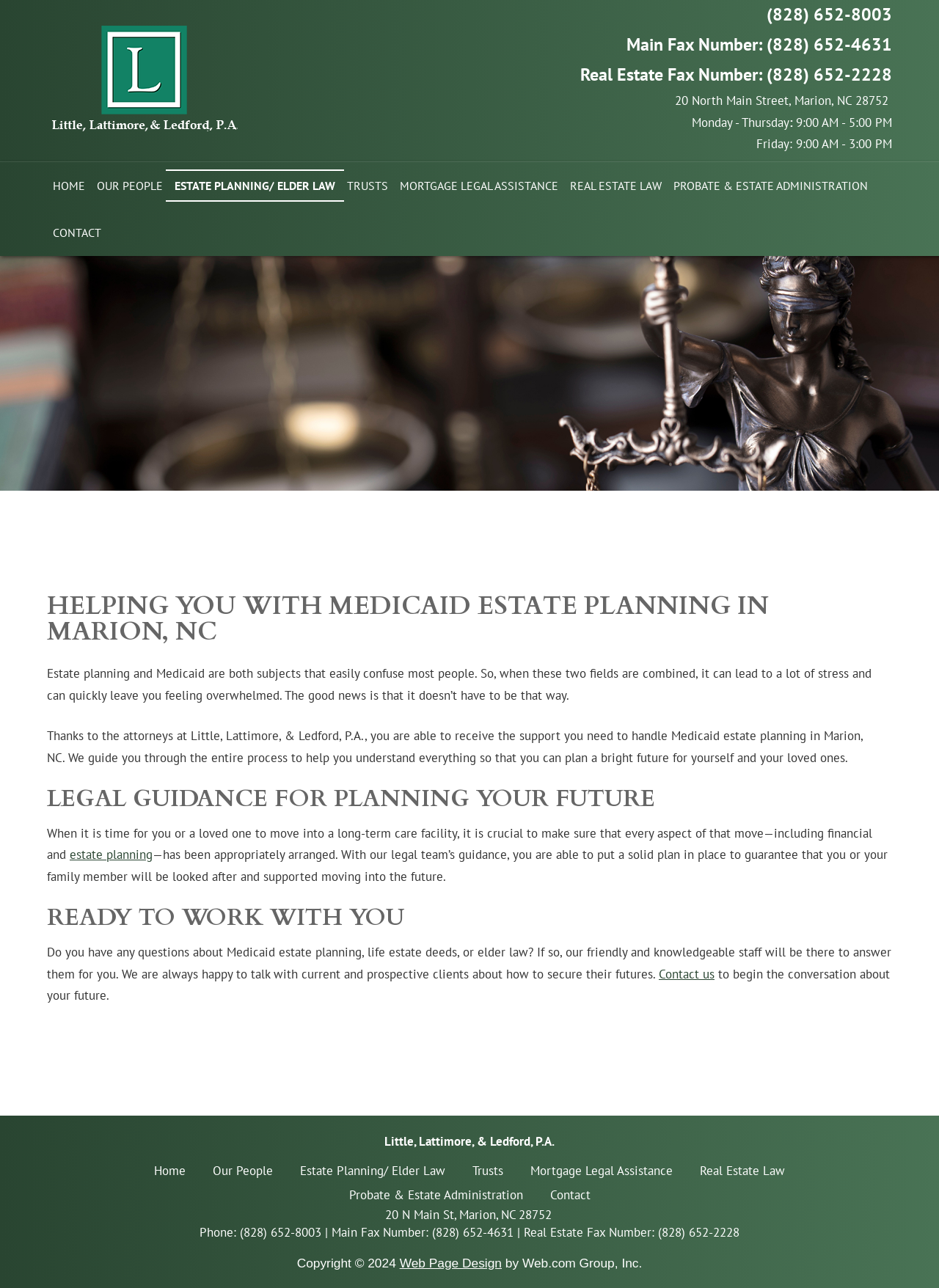Please provide the bounding box coordinates for the UI element as described: "Web Page Design". The coordinates must be four floats between 0 and 1, represented as [left, top, right, bottom].

[0.425, 0.975, 0.534, 0.986]